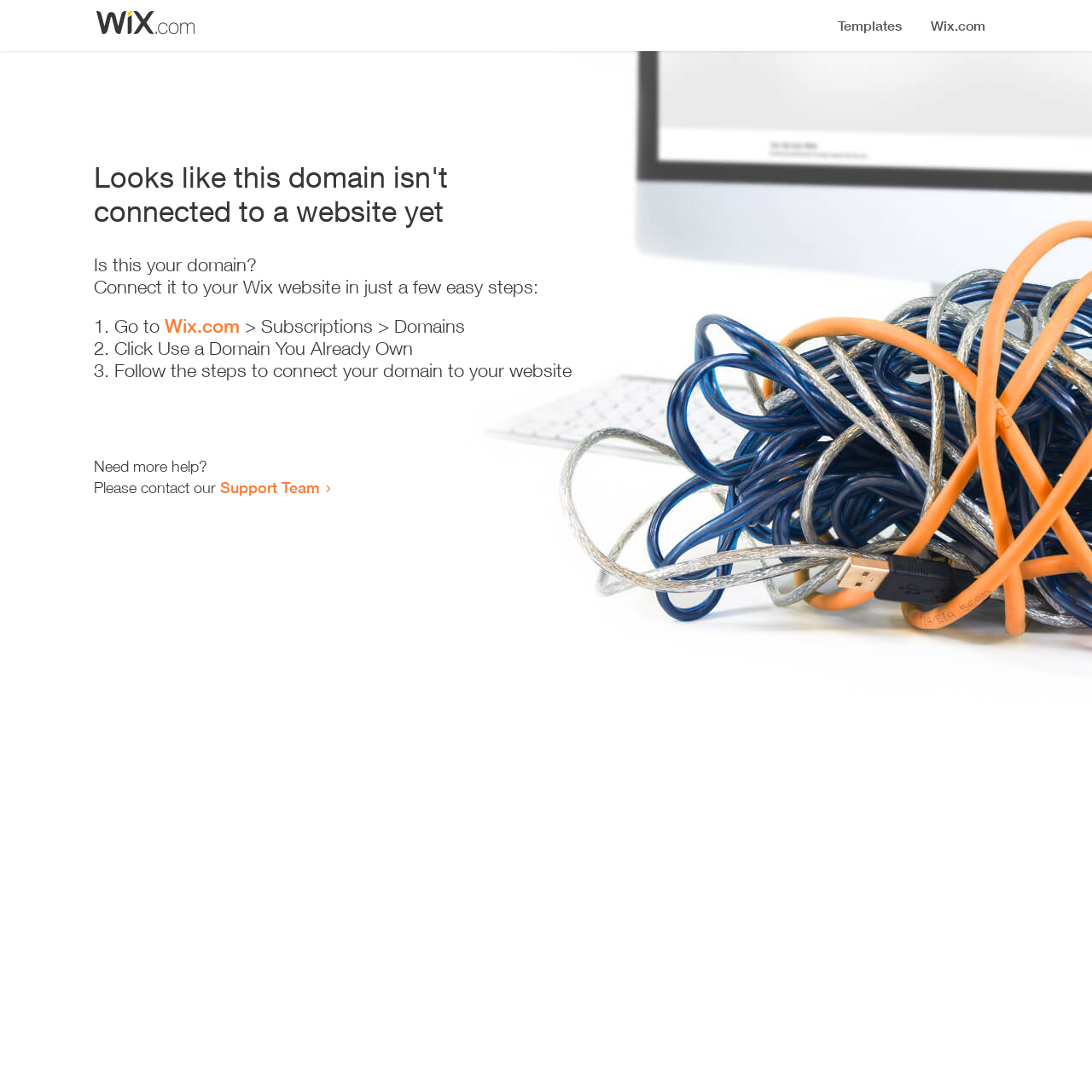Given the element description "Wix.com" in the screenshot, predict the bounding box coordinates of that UI element.

[0.151, 0.288, 0.22, 0.309]